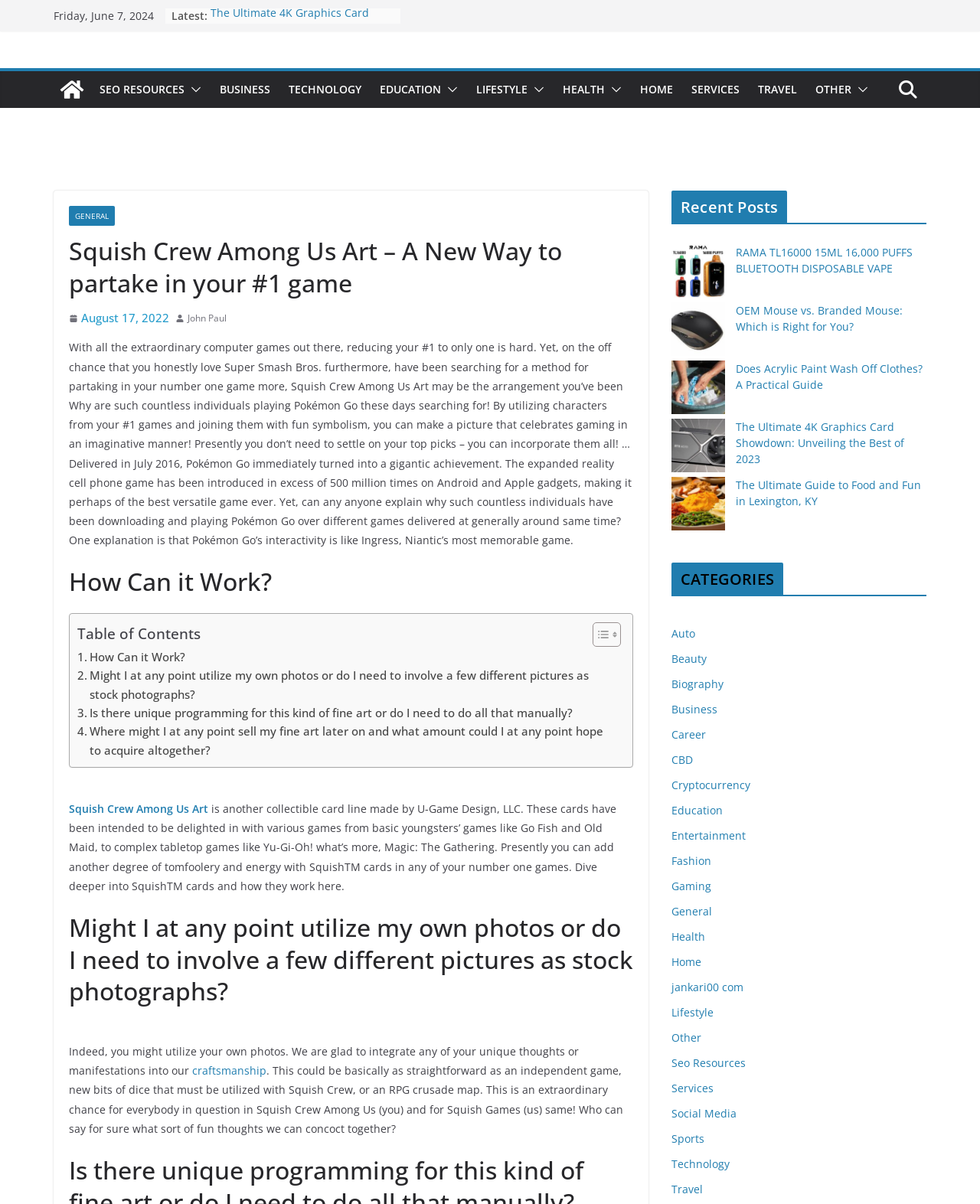Specify the bounding box coordinates of the area to click in order to execute this command: 'Click on the 'BUSINESS' link'. The coordinates should consist of four float numbers ranging from 0 to 1, and should be formatted as [left, top, right, bottom].

[0.224, 0.066, 0.276, 0.083]